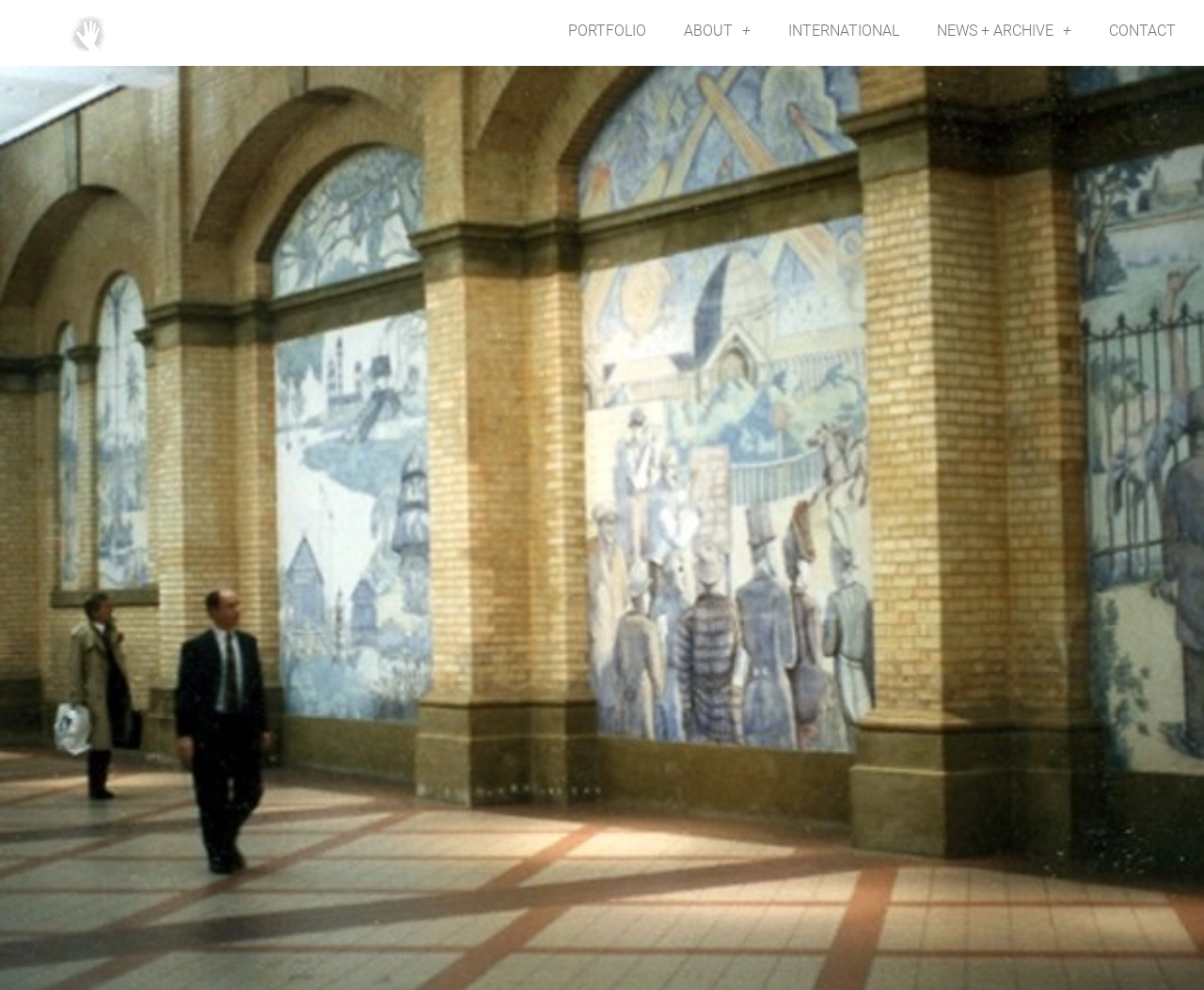Describe all the key features and sections of the webpage thoroughly.

The webpage is about an artwork for the Peoples Palace, specifically the Alexandra Palace Murals by Gary Drostle. At the top left corner, there is a small logo of the artist, Gary Drostle, which is an image of a hand. 

On the top center of the page, there is a navigation menu with five links: 'PORTFOLIO', 'ABOUT +', 'INTERNATIONAL', 'NEWS + ARCHIVE +', and 'CONTACT'. The 'ABOUT +' and 'NEWS + ARCHIVE +' links have dropdown menus. These links are positioned horizontally, with 'PORTFOLIO' on the left and 'CONTACT' on the right.